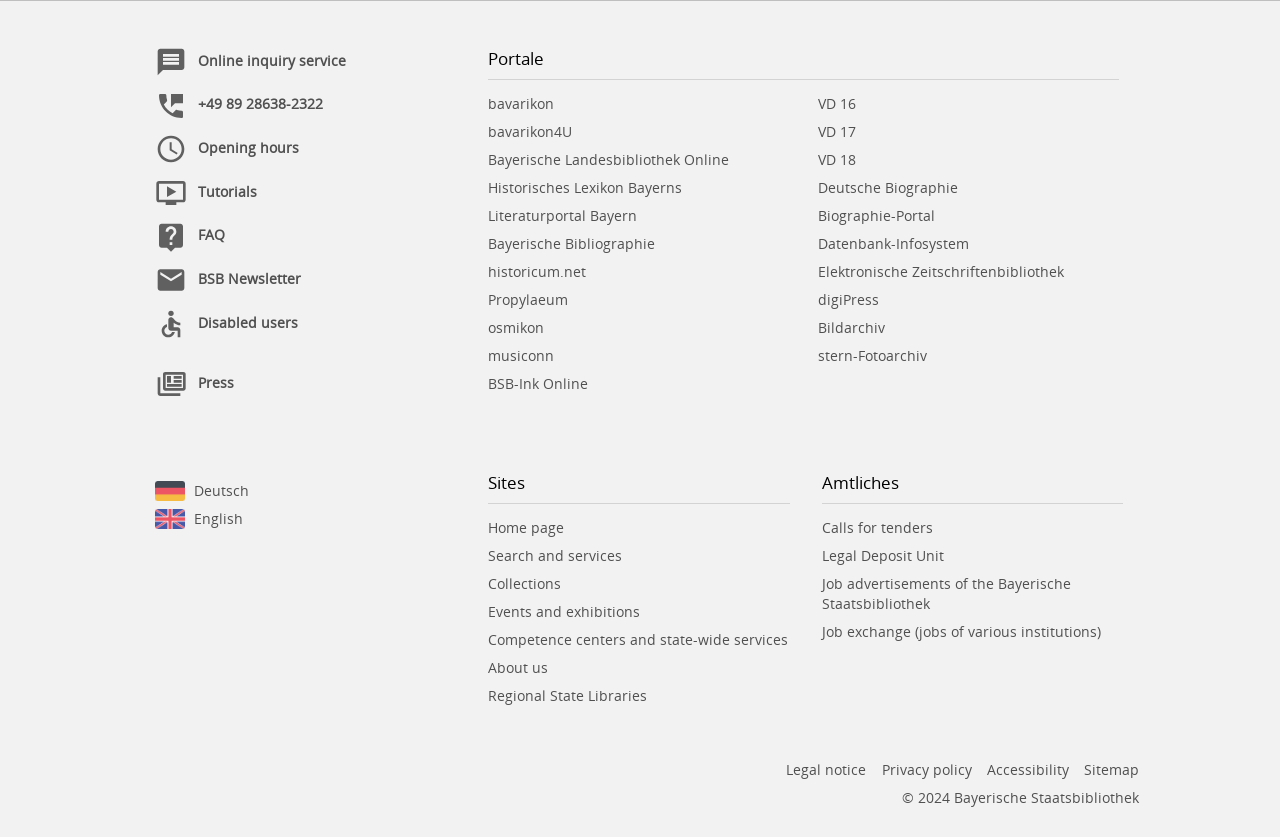Pinpoint the bounding box coordinates of the area that must be clicked to complete this instruction: "Click on Online inquiry service".

[0.155, 0.061, 0.27, 0.083]